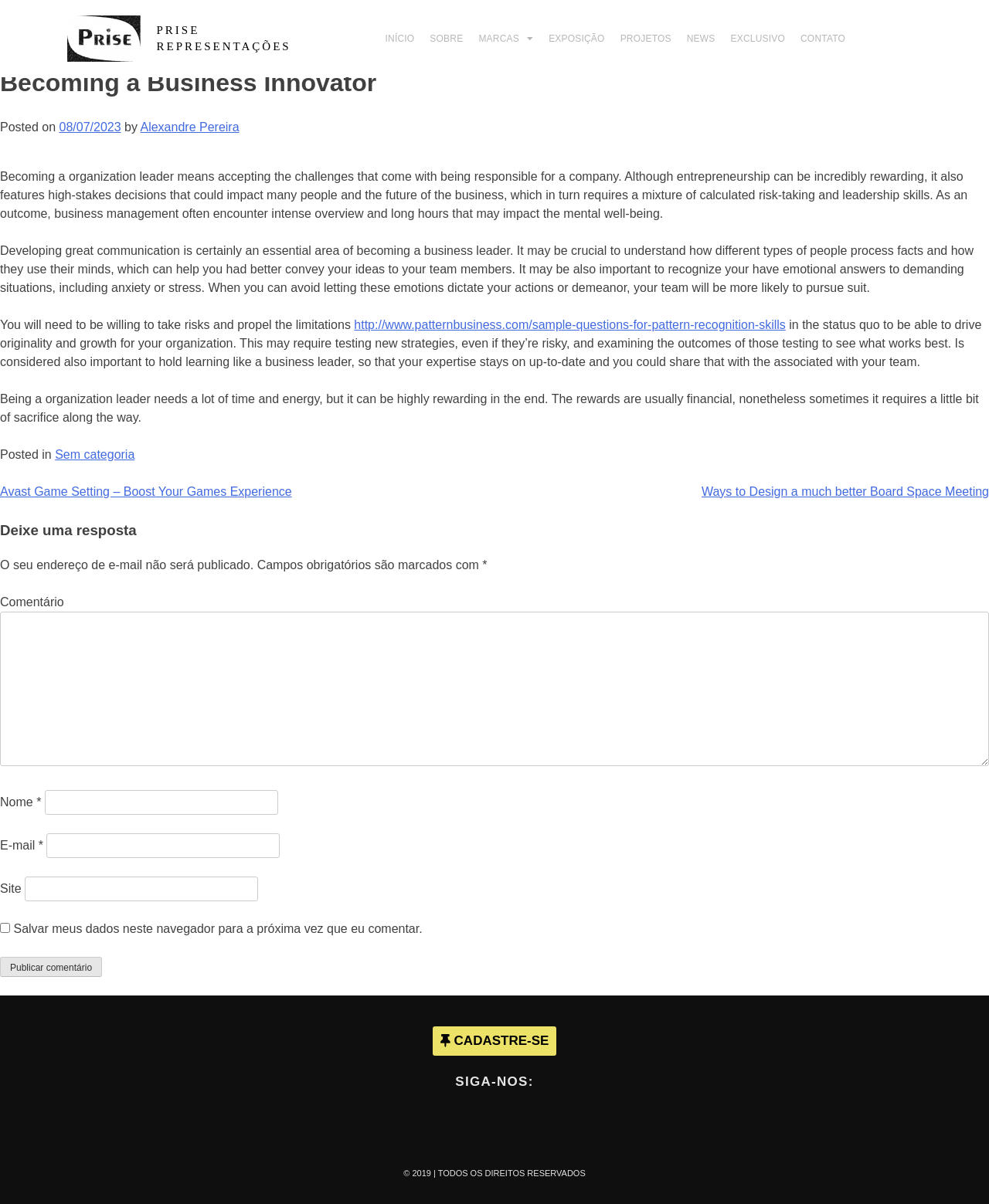Please identify the bounding box coordinates of the clickable element to fulfill the following instruction: "Click on the Publicar comentário button". The coordinates should be four float numbers between 0 and 1, i.e., [left, top, right, bottom].

[0.0, 0.795, 0.103, 0.811]